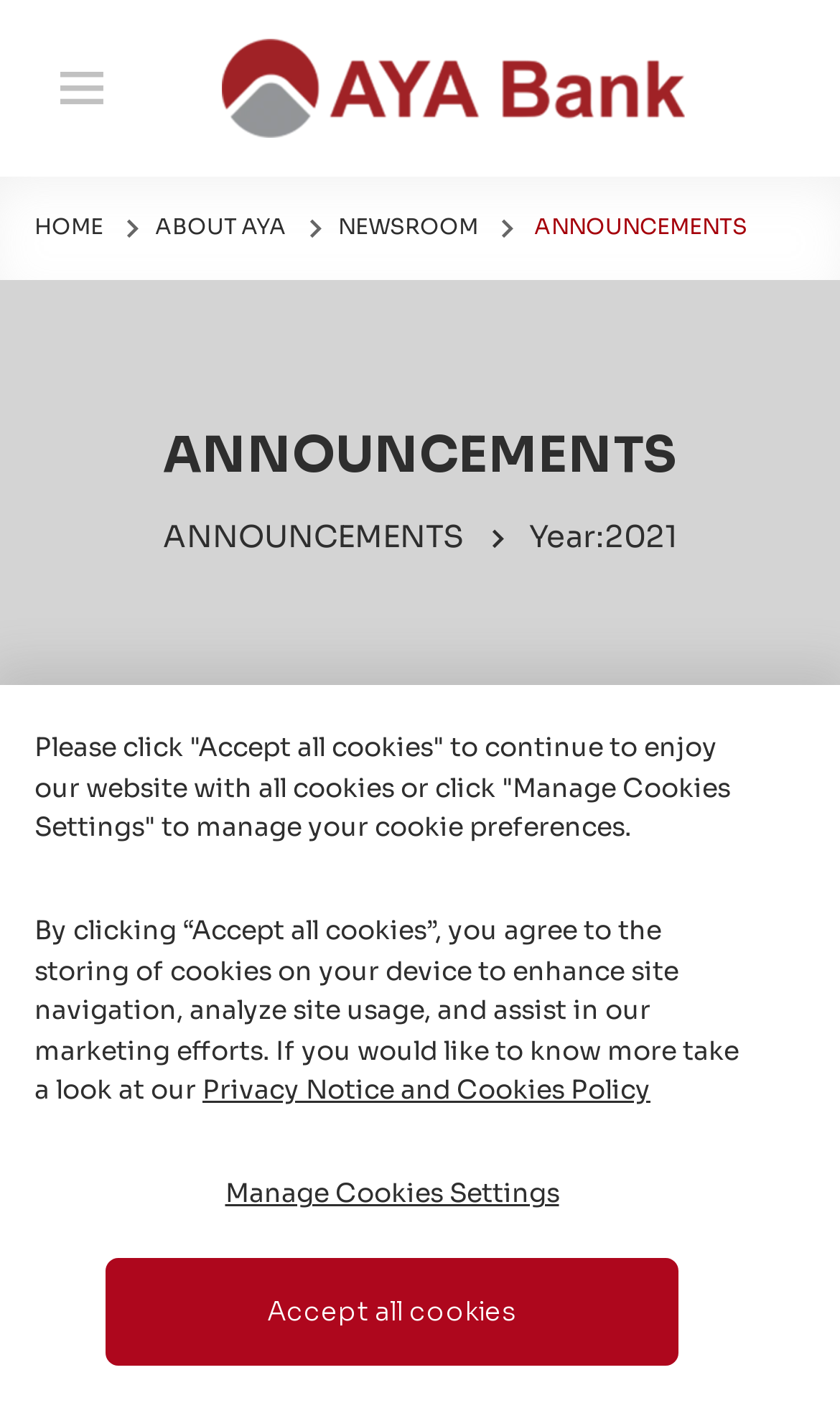Locate the bounding box coordinates of the UI element described by: "Menu". The bounding box coordinates should consist of four float numbers between 0 and 1, i.e., [left, top, right, bottom].

None